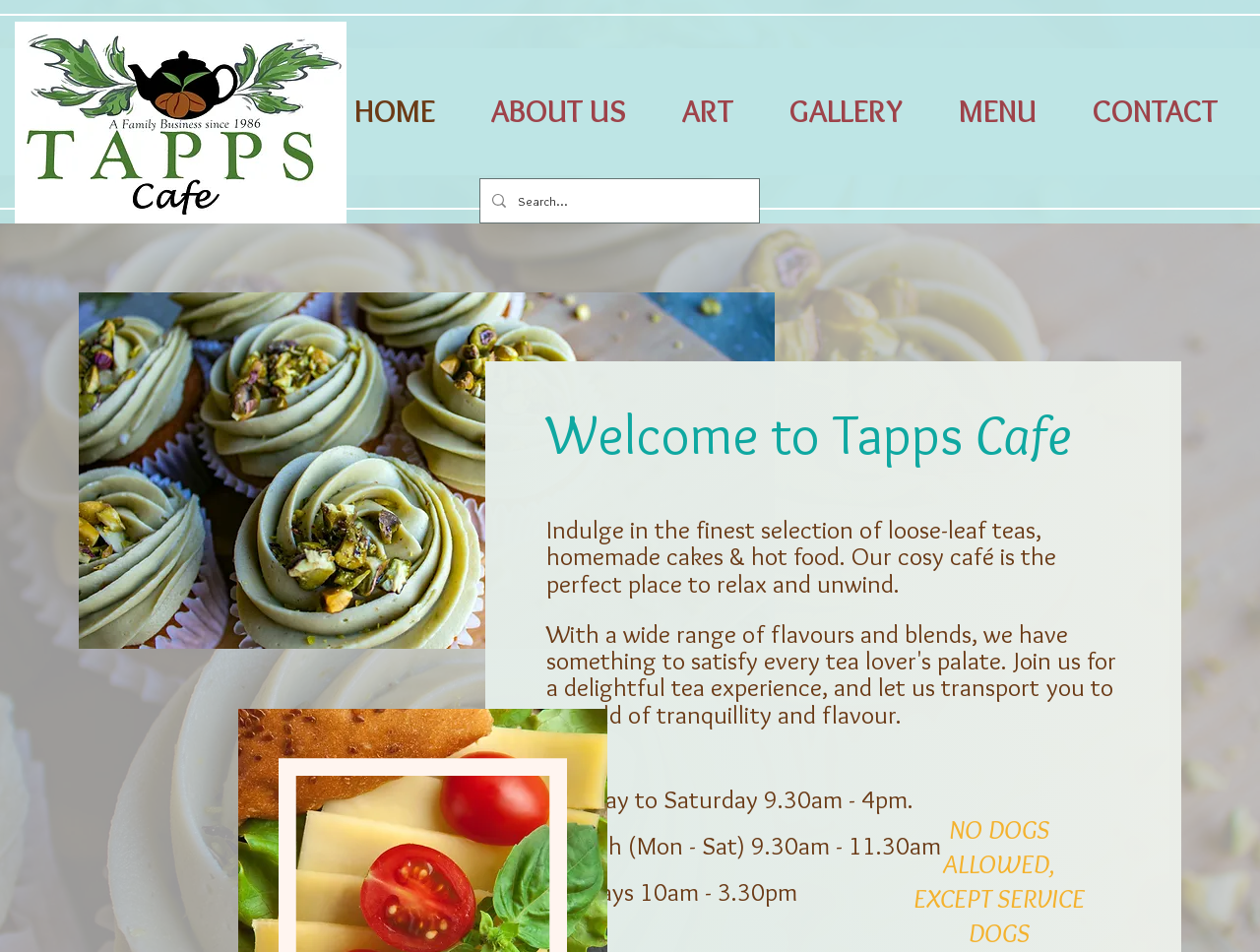What is the name of the cafe?
Please provide a comprehensive answer based on the contents of the image.

The name of the cafe can be determined by looking at the logo image at the top left corner of the webpage, which is labeled as 'LogoCafe.jpg'. This suggests that the cafe's name is Tapps Cafe.